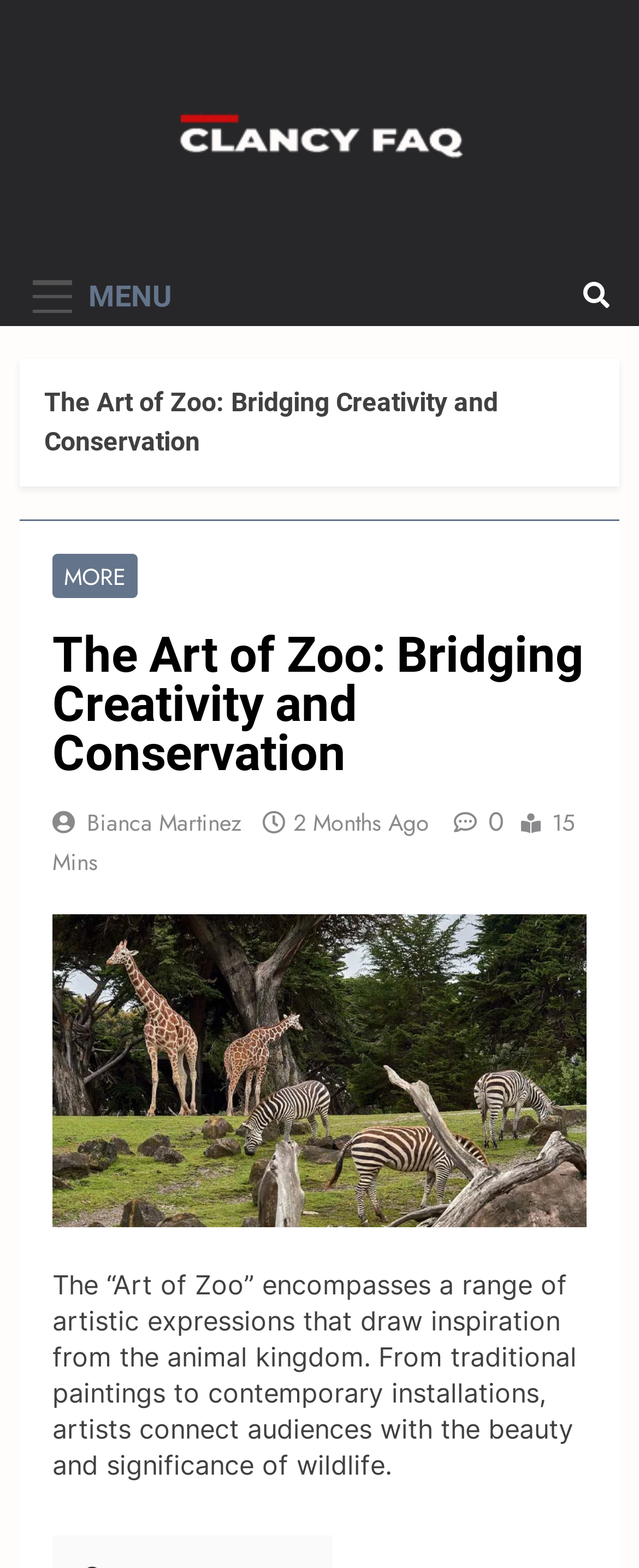Determine the bounding box for the UI element described here: "2 months ago".

[0.459, 0.514, 0.672, 0.535]